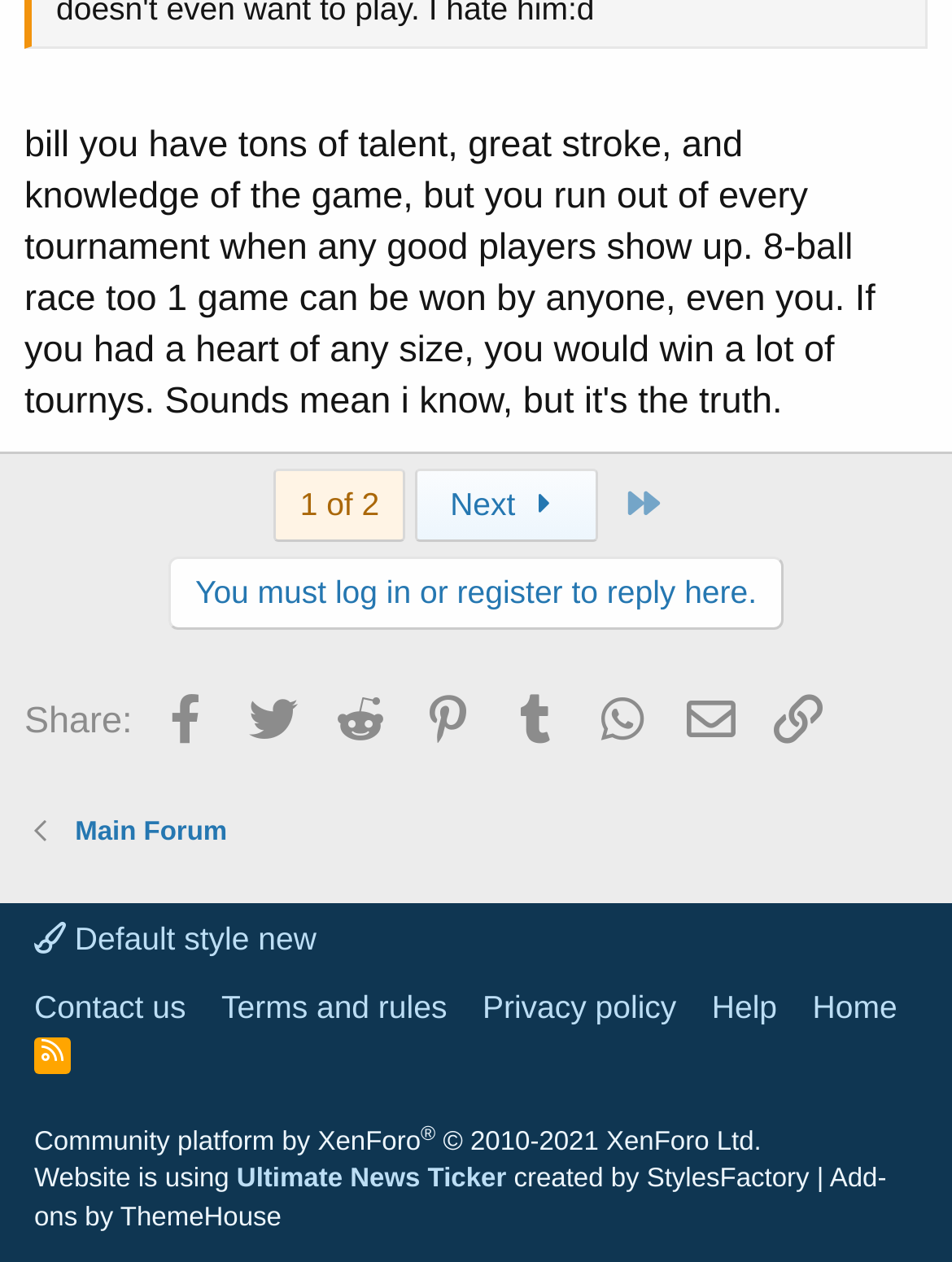Locate the bounding box for the described UI element: "Main Forum". Ensure the coordinates are four float numbers between 0 and 1, formatted as [left, top, right, bottom].

[0.079, 0.644, 0.239, 0.676]